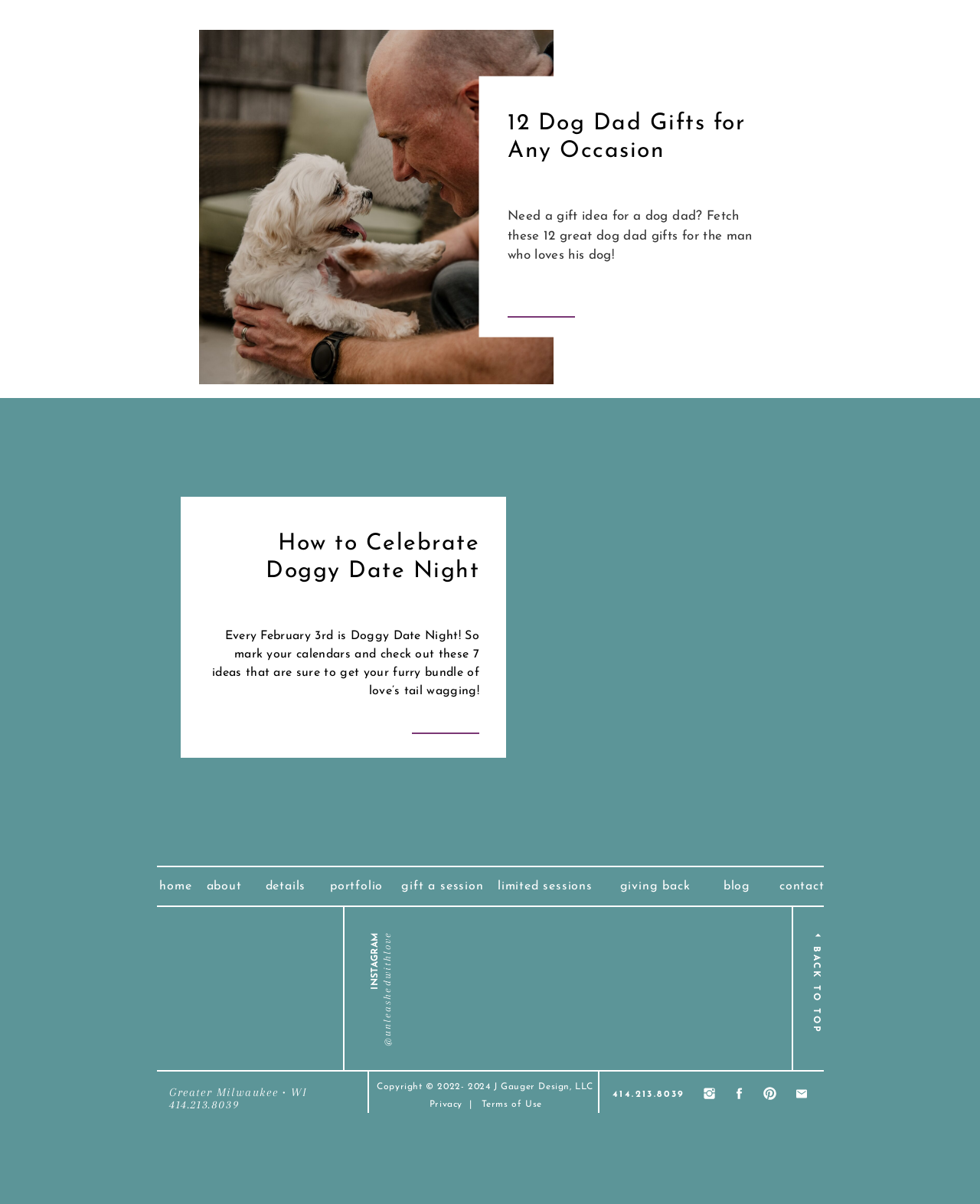Identify the bounding box coordinates of the HTML element based on this description: "gift a session".

[0.409, 0.731, 0.495, 0.741]